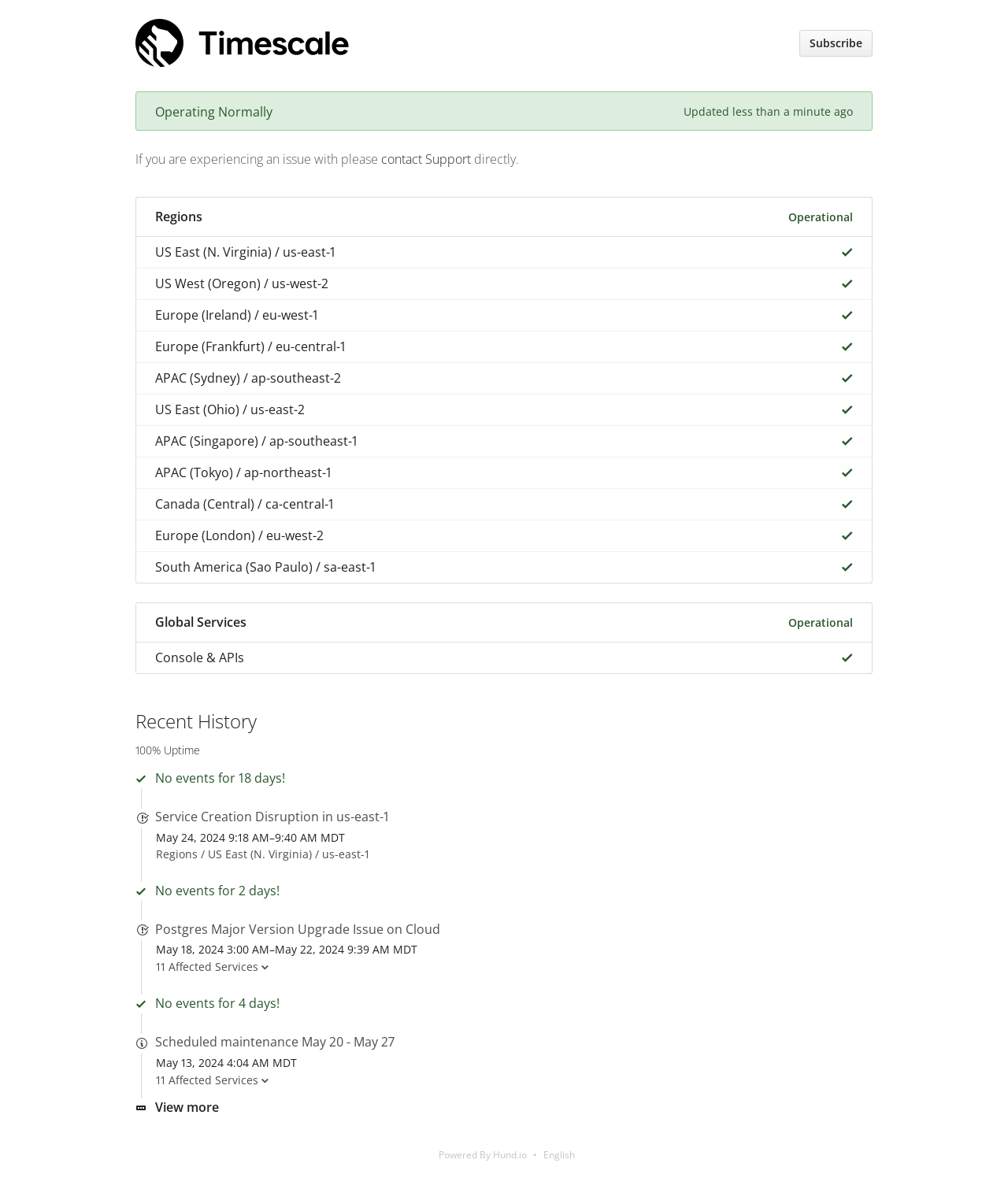Can you find the bounding box coordinates of the area I should click to execute the following instruction: "Check the status of US East (N. Virginia) / us-east-1"?

[0.154, 0.205, 0.333, 0.219]